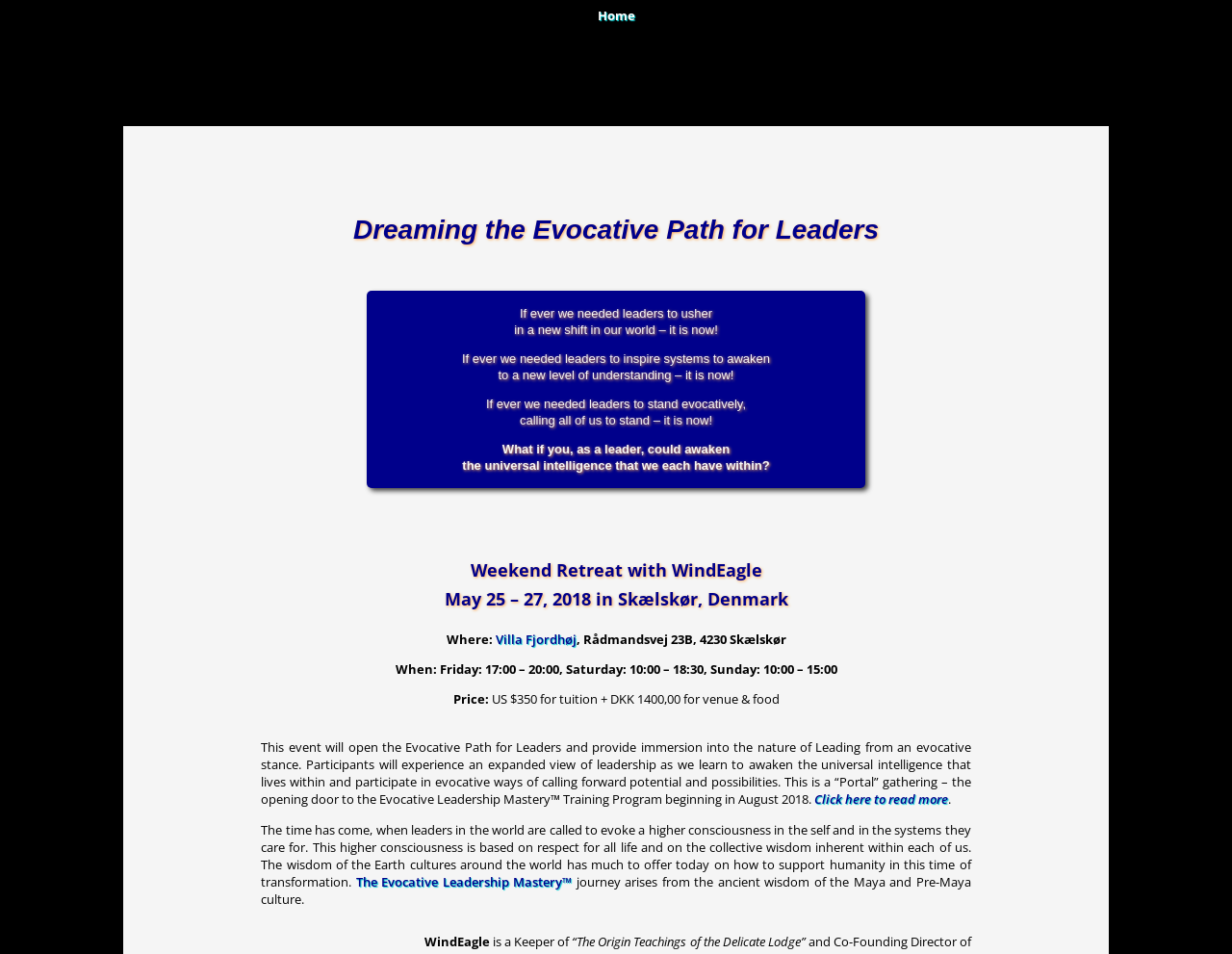Identify the bounding box coordinates for the UI element described by the following text: "Home". Provide the coordinates as four float numbers between 0 and 1, in the format [left, top, right, bottom].

[0.485, 0.01, 0.515, 0.033]